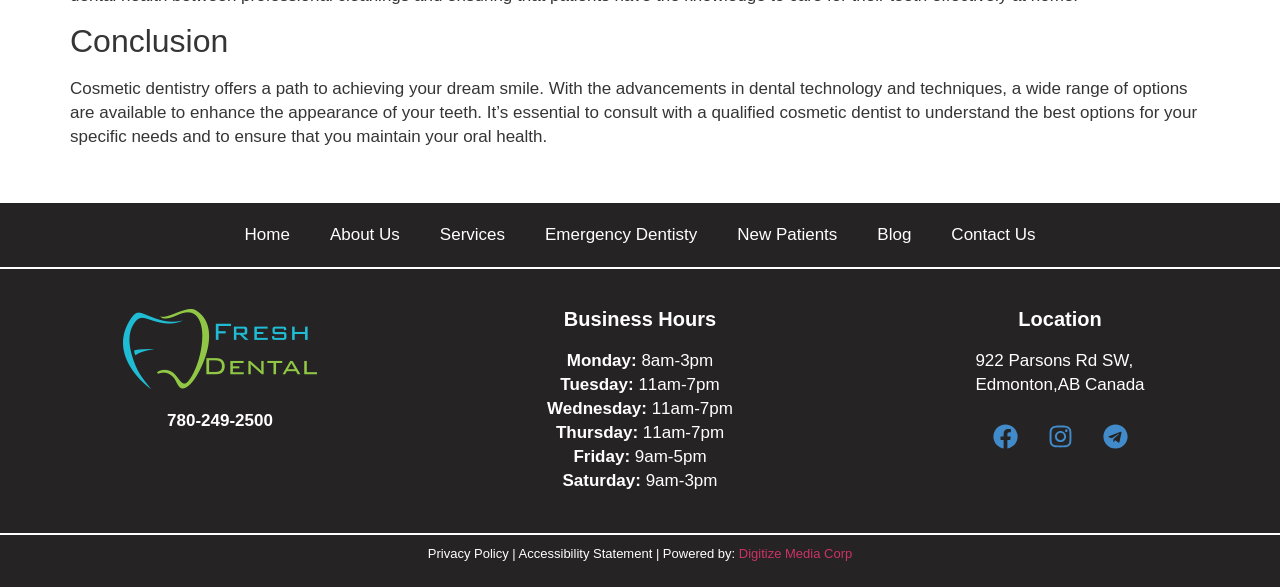Identify and provide the bounding box for the element described by: "Services".

[0.344, 0.38, 0.395, 0.421]